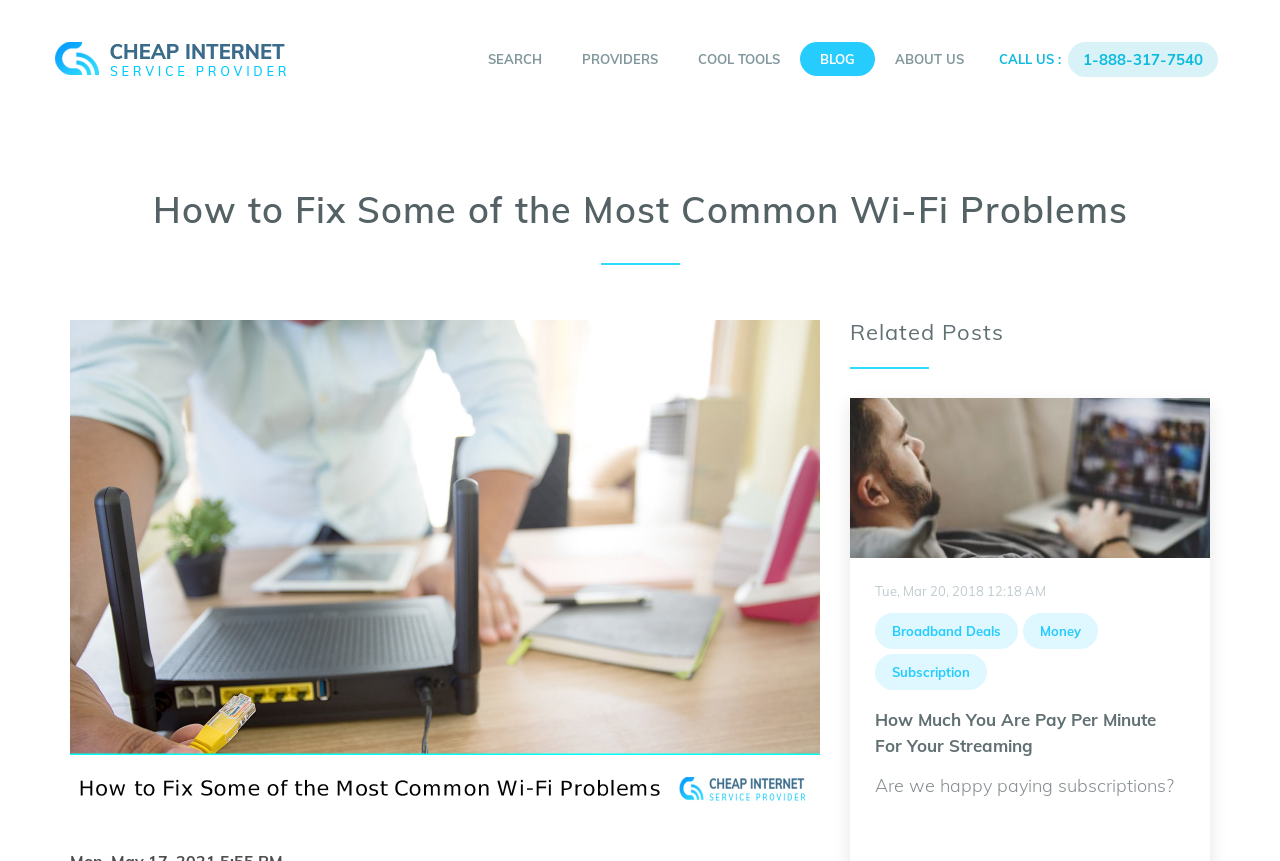Create an elaborate caption for the webpage.

This webpage is about fixing common Wi-Fi problems. At the top left, there is a logo image with a link. To the right of the logo, there are several links, including "SEARCH", "PROVIDERS", "BLOG", and "ABOUT US". Below the logo, there is a heading that reads "How to Fix Some of the Most Common Wi-Fi Problems". 

Below the heading, there is a large image that takes up most of the width of the page. To the right of the image, there is a section with a heading "Related Posts". This section contains several links, including "How to Fix Some of the Most Common Wi-Fi Problems" and "Broadband Deals", along with a few other links. 

Each of these links has a corresponding image and a date "Tue, Mar 20, 2018 12:18 AM" is displayed above some of the links. There is also a heading "How Much You Are Pay Per Minute For Your Streaming" with a link and a static text "Are we happy paying subscriptions?" below it. At the top right, there is a "CALL US" text with a phone number link.